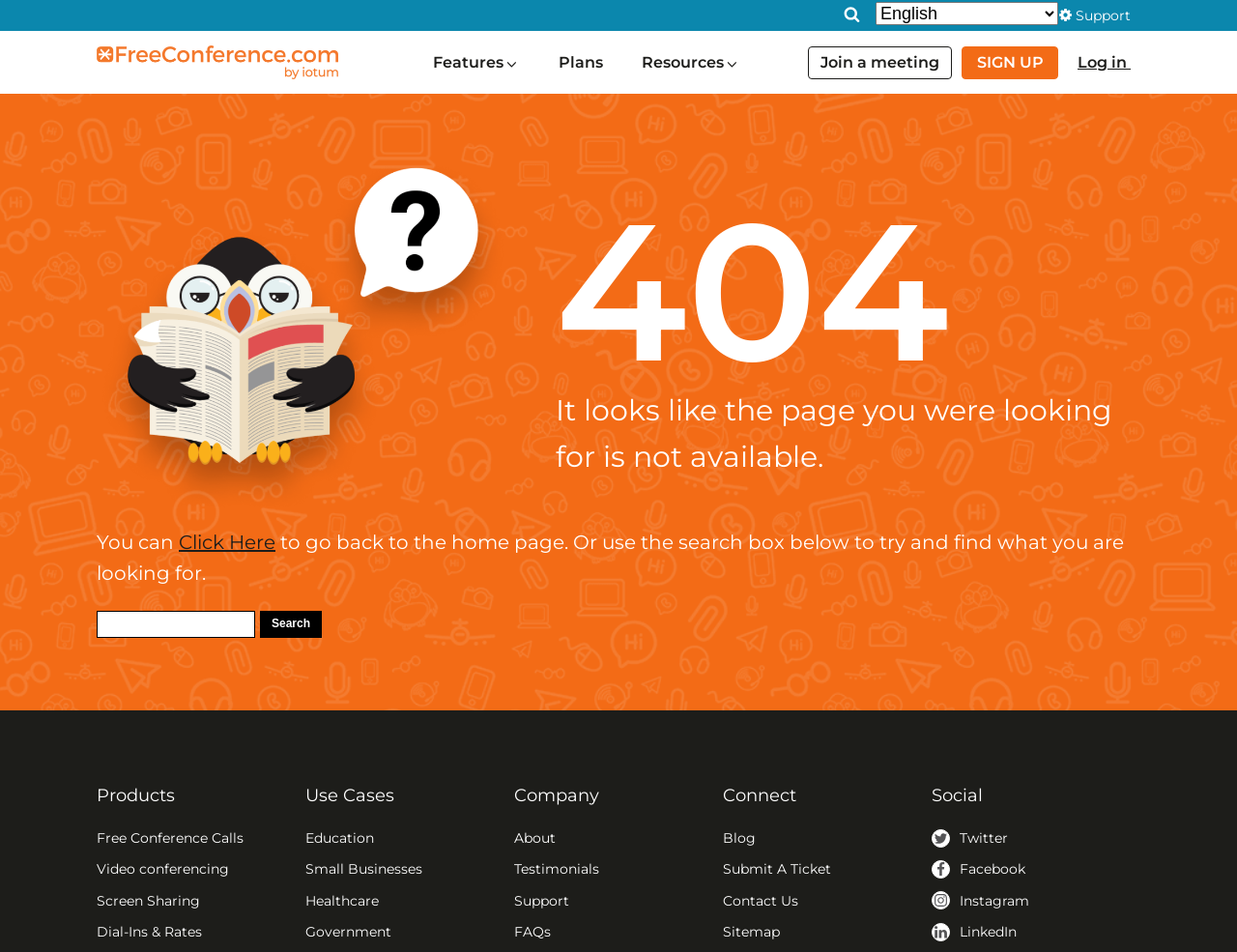Specify the bounding box coordinates of the region I need to click to perform the following instruction: "Open search". The coordinates must be four float numbers in the range of 0 to 1, i.e., [left, top, right, bottom].

[0.677, 0.005, 0.7, 0.024]